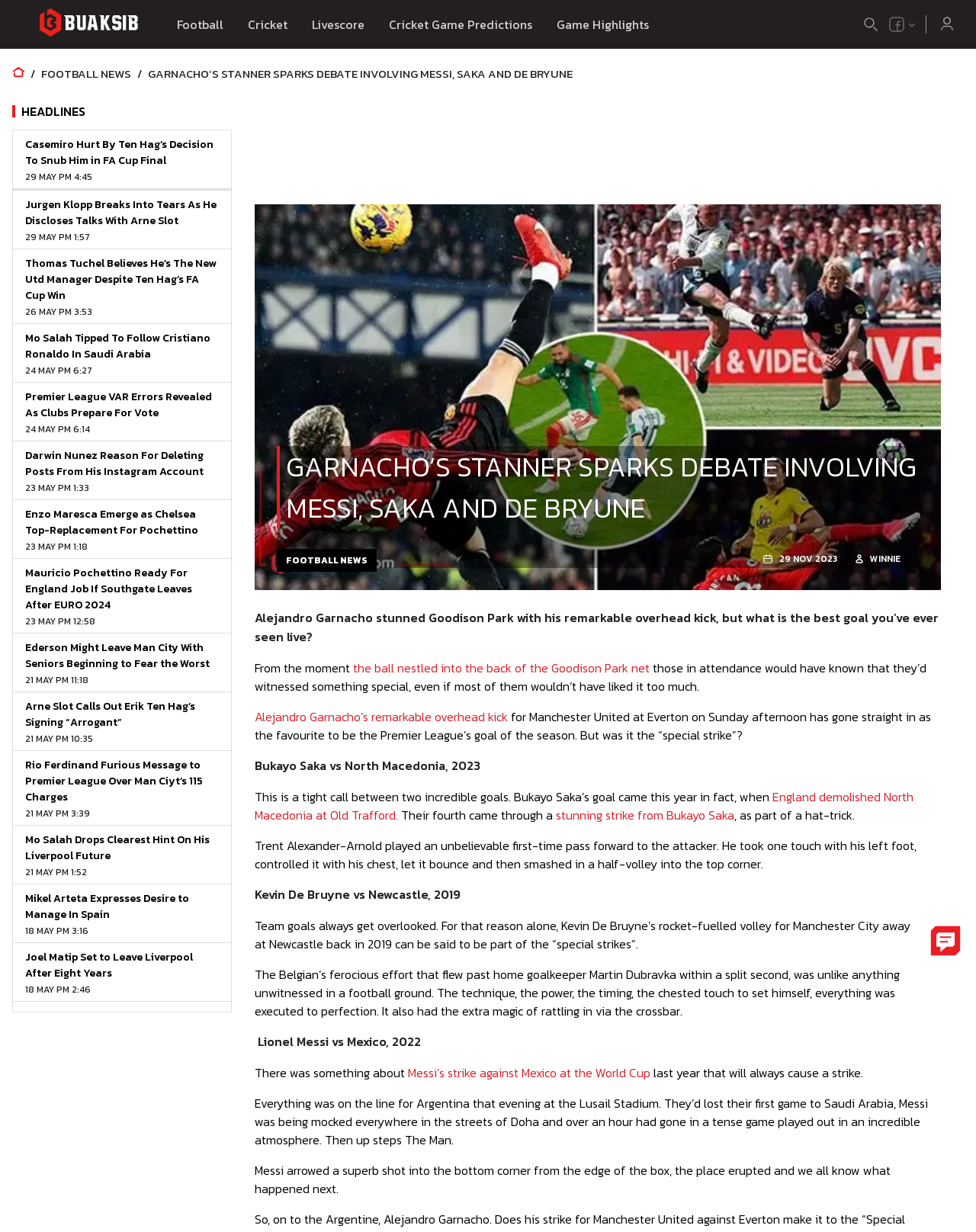Identify the bounding box coordinates for the element you need to click to achieve the following task: "Click the 'FOOTBALL NEWS' link". Provide the bounding box coordinates as four float numbers between 0 and 1, in the form [left, top, right, bottom].

[0.042, 0.053, 0.134, 0.067]